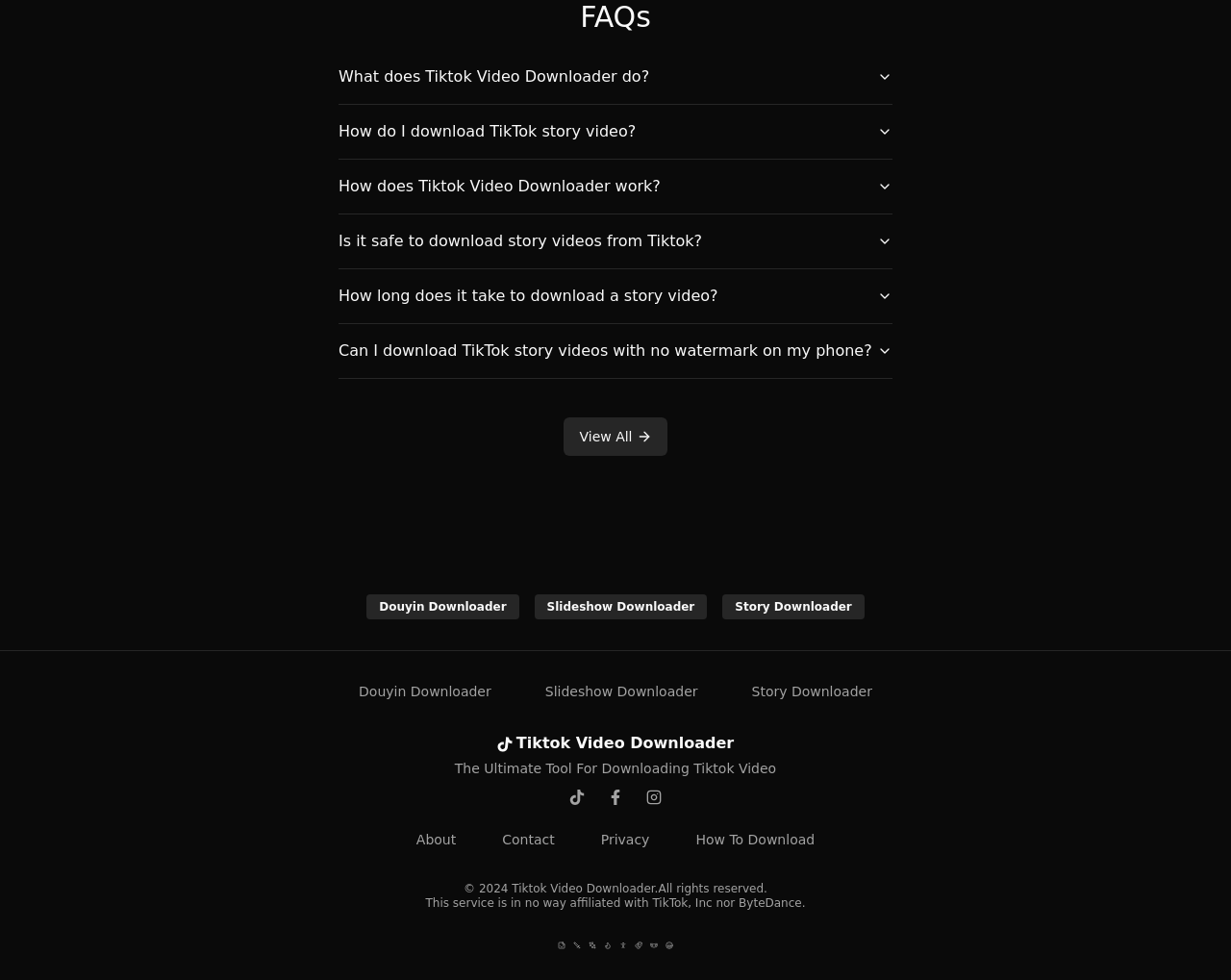Extract the bounding box coordinates for the described element: "About". The coordinates should be represented as four float numbers between 0 and 1: [left, top, right, bottom].

[0.338, 0.849, 0.37, 0.865]